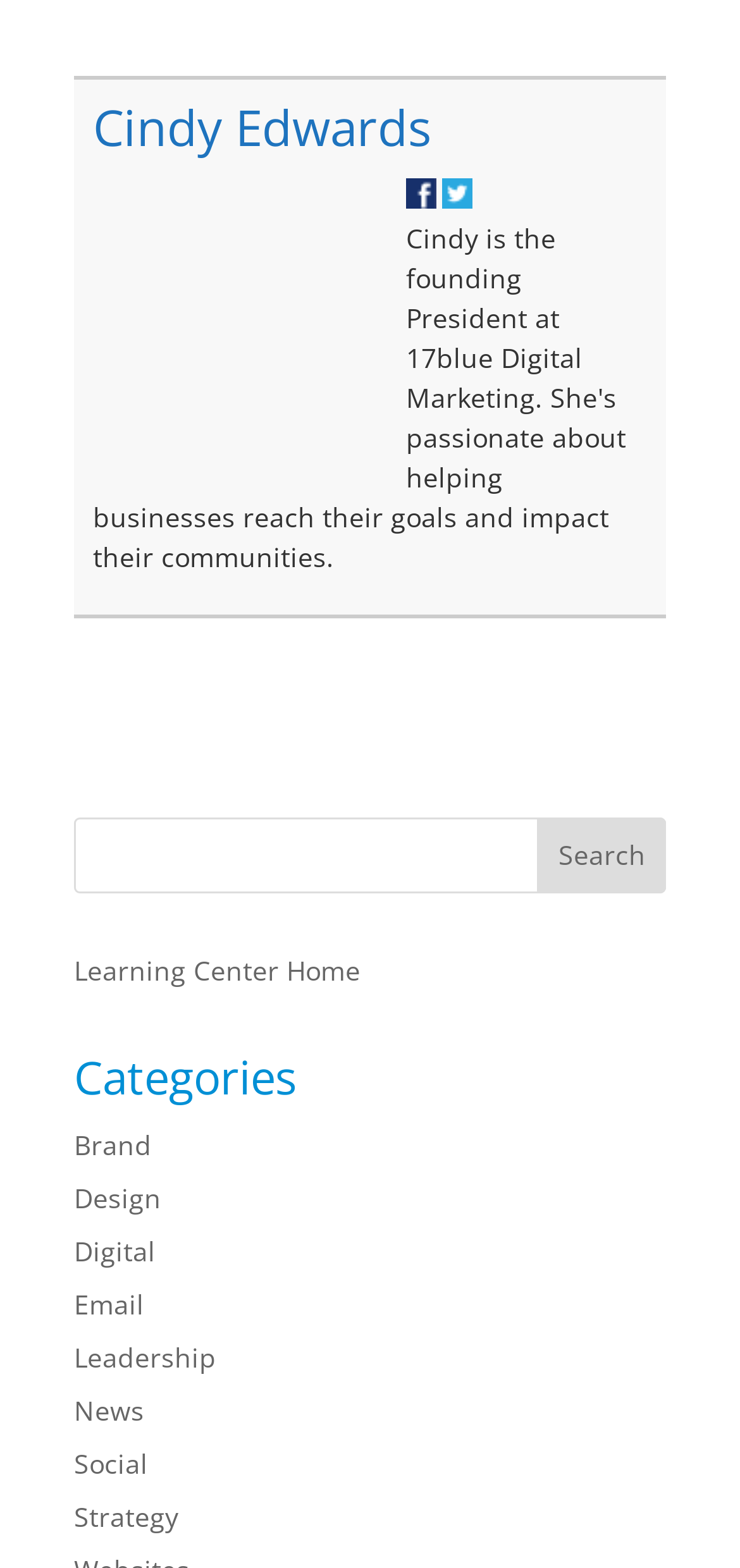Please find the bounding box coordinates (top-left x, top-left y, bottom-right x, bottom-right y) in the screenshot for the UI element described as follows: Digital

[0.1, 0.786, 0.21, 0.809]